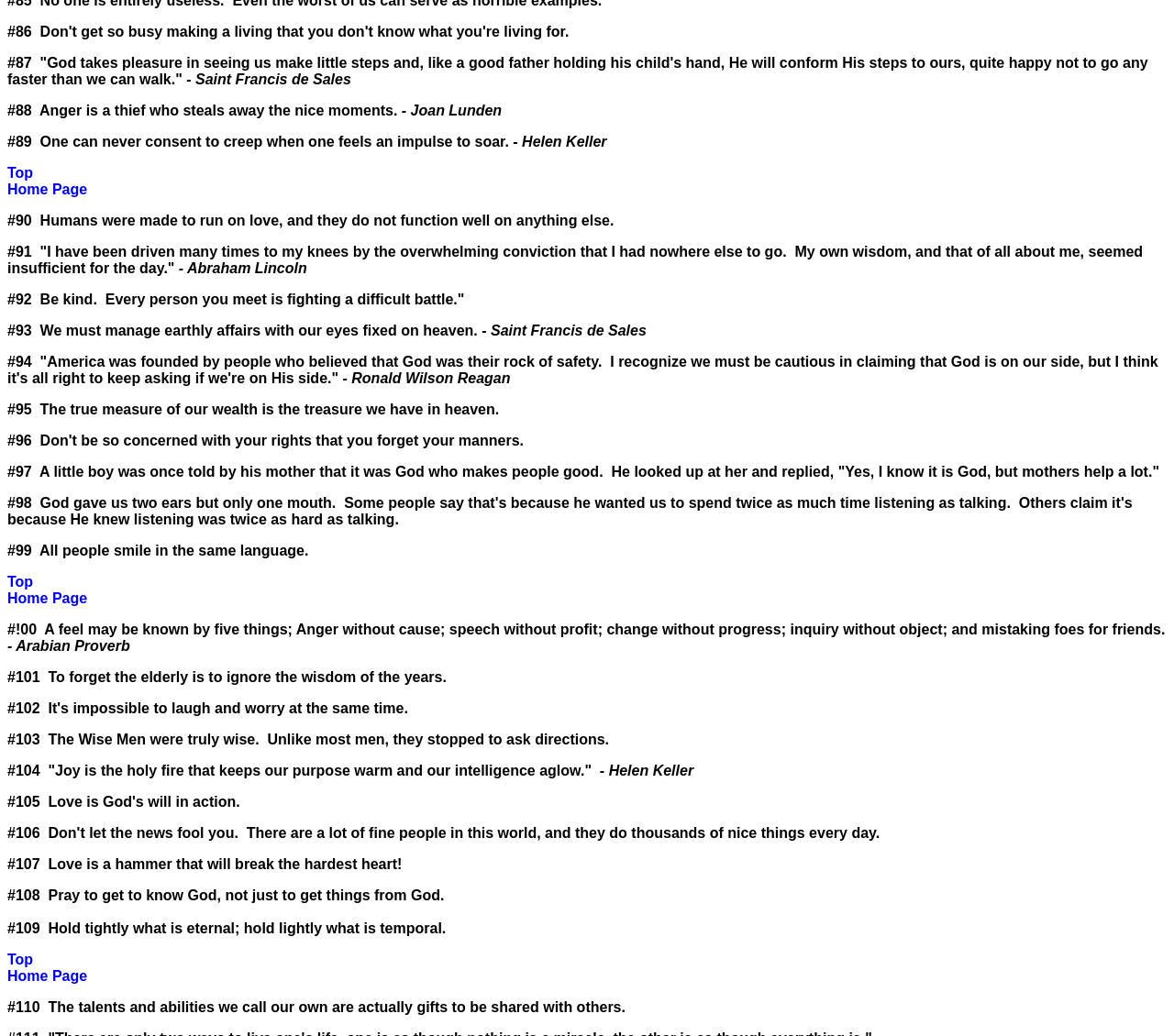Find the bounding box coordinates of the UI element according to this description: "Rabbit Comforter Blanket Knitting Pattern".

None